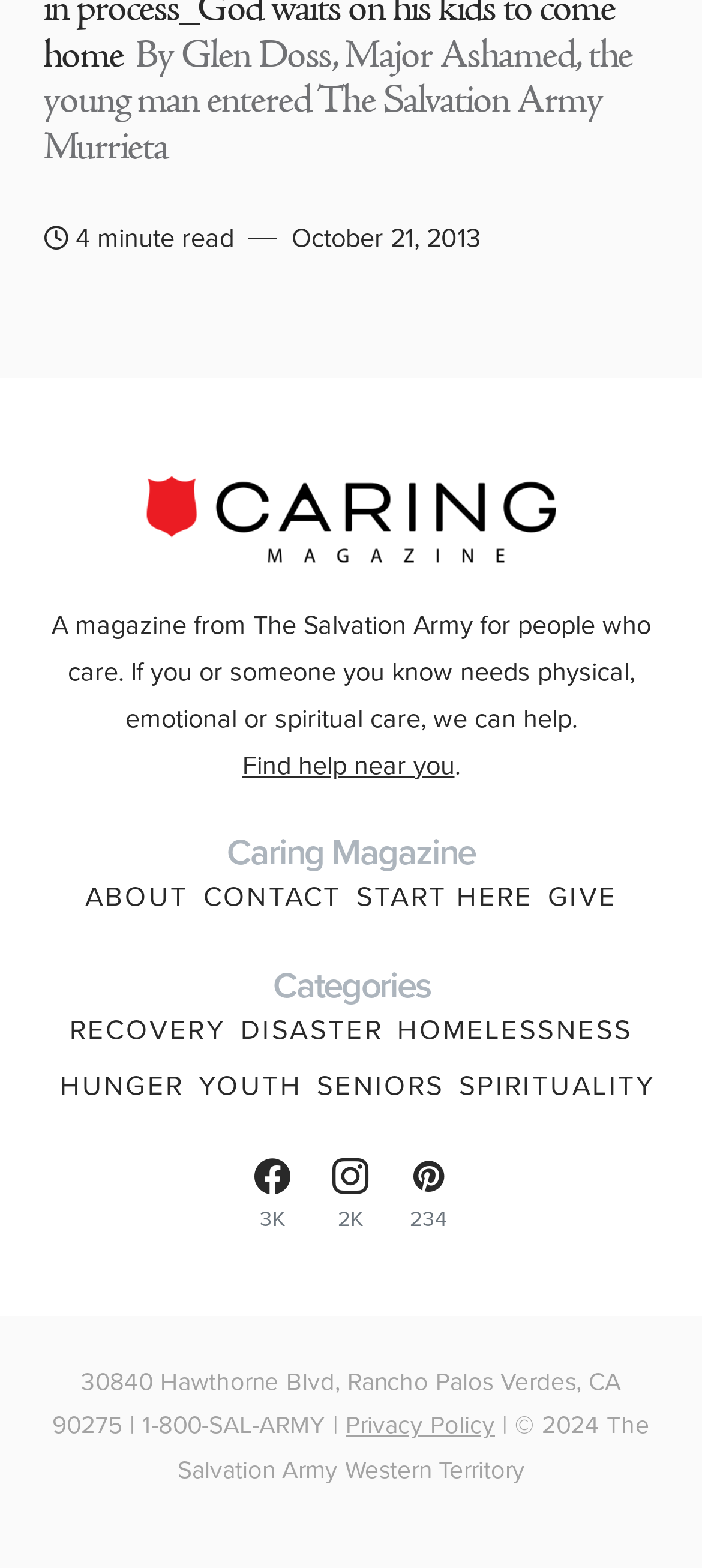Locate the bounding box coordinates of the clickable region necessary to complete the following instruction: "Read about Caring Magazine". Provide the coordinates in the format of four float numbers between 0 and 1, i.e., [left, top, right, bottom].

[0.062, 0.296, 0.938, 0.366]